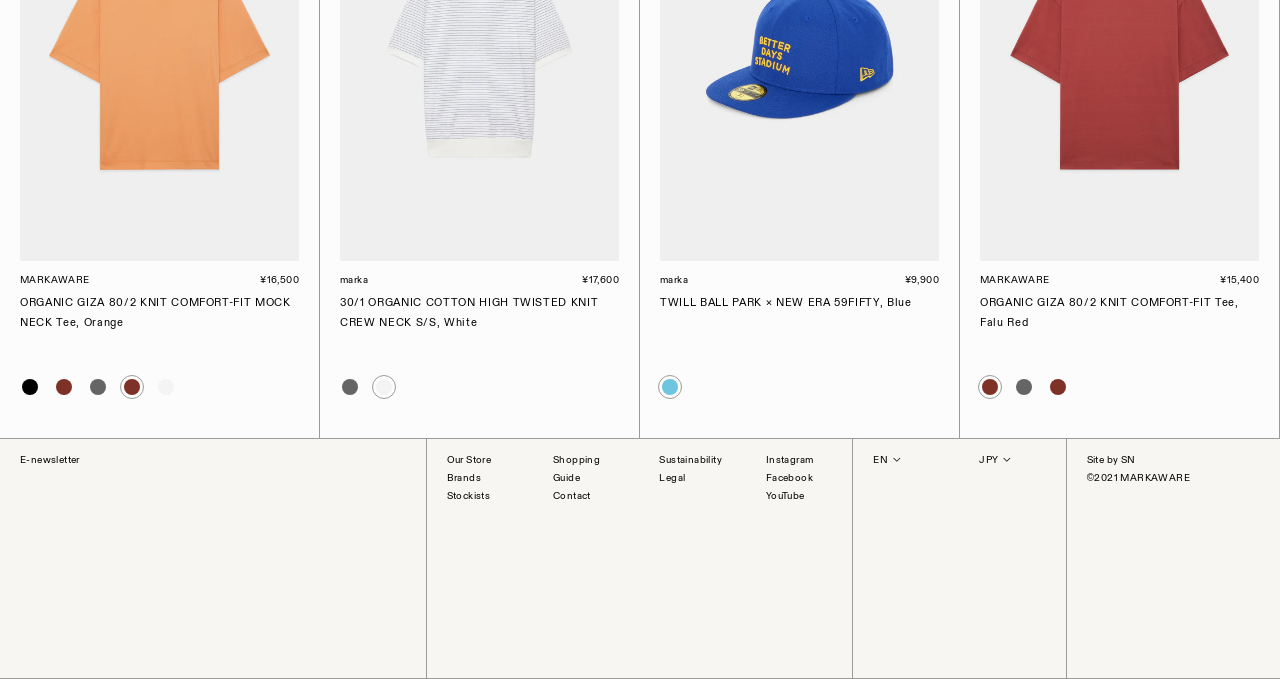What is the price of the first product?
Answer with a single word or phrase, using the screenshot for reference.

¥16,500